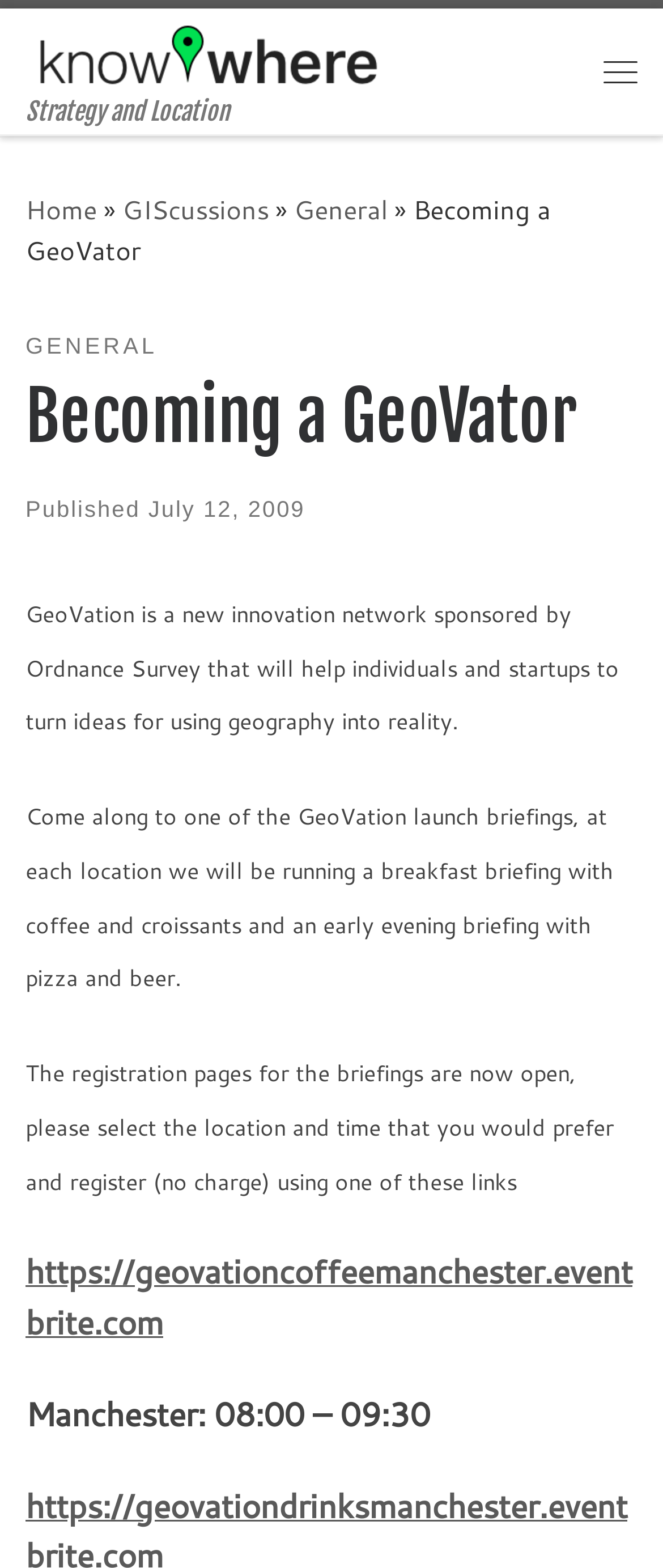What is GeoVation?
Refer to the image and provide a detailed answer to the question.

Based on the webpage content, GeoVation is an innovation network sponsored by Ordnance Survey that helps individuals and startups turn ideas for using geography into reality.